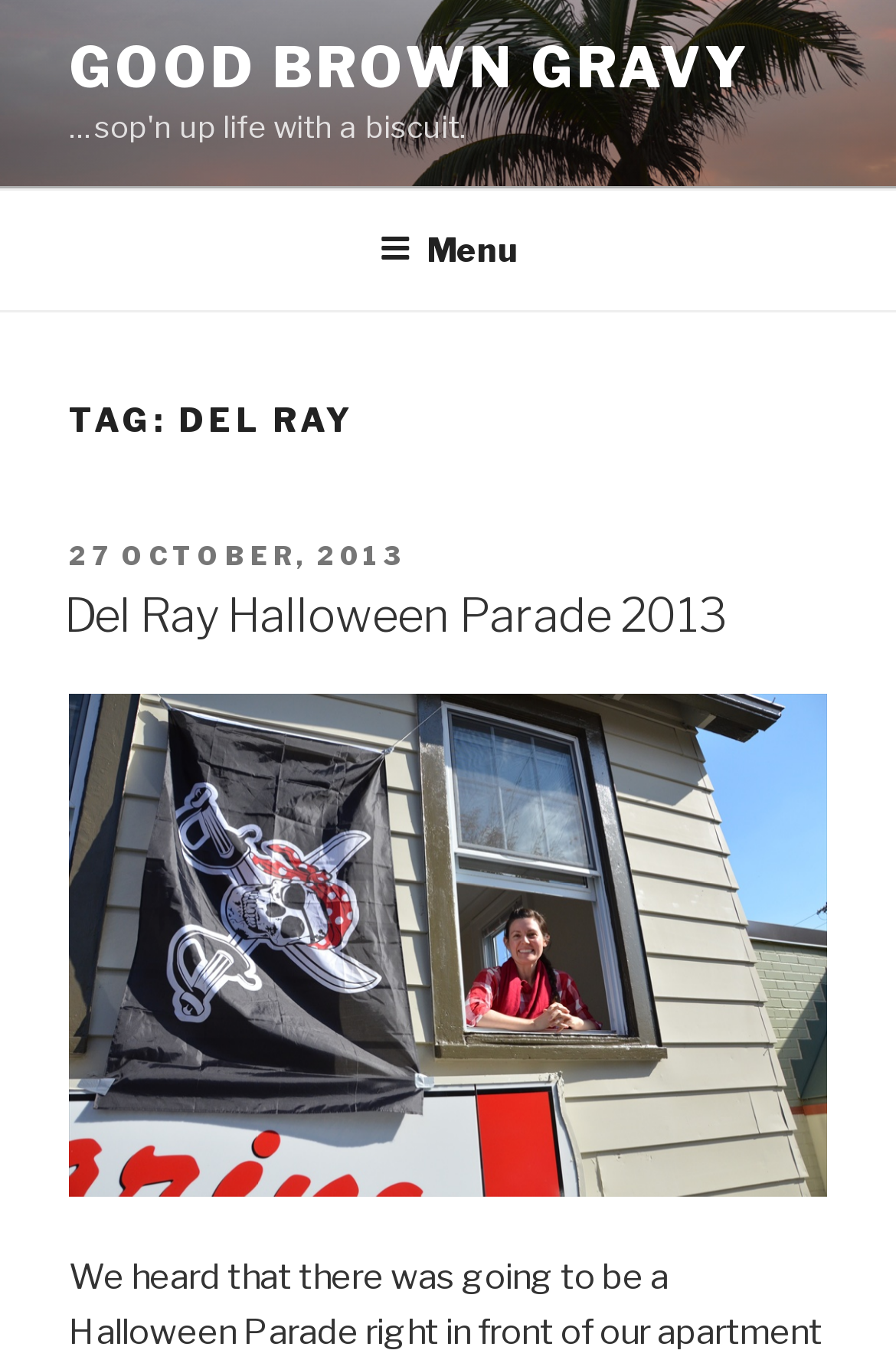Provide the bounding box coordinates, formatted as (top-left x, top-left y, bottom-right x, bottom-right y), with all values being floating point numbers between 0 and 1. Identify the bounding box of the UI element that matches the description: 27 October, 201327 October, 2013

[0.077, 0.397, 0.451, 0.421]